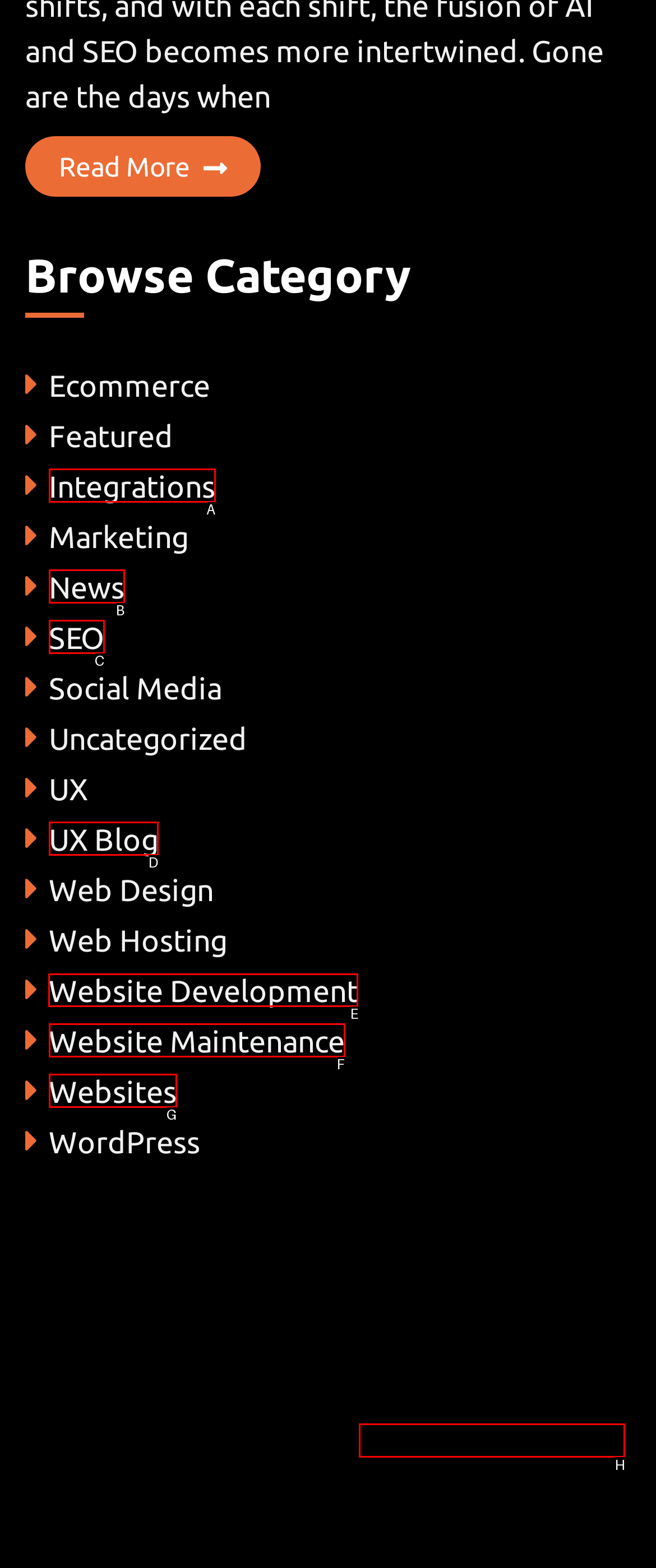From the given options, indicate the letter that corresponds to the action needed to complete this task: Learn about Website Development. Respond with only the letter.

E